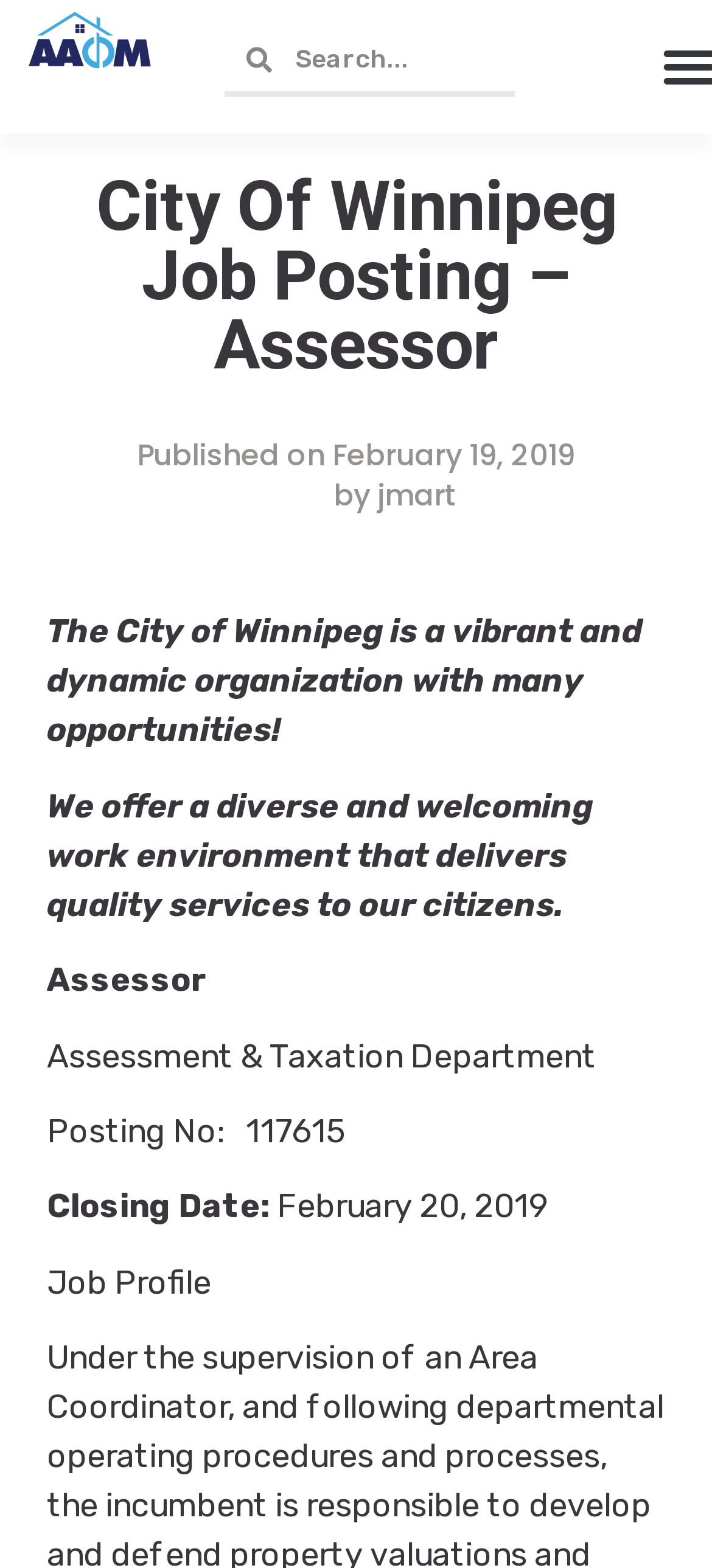Find and provide the bounding box coordinates for the UI element described here: "by jmart". The coordinates should be given as four float numbers between 0 and 1: [left, top, right, bottom].

[0.358, 0.304, 0.642, 0.33]